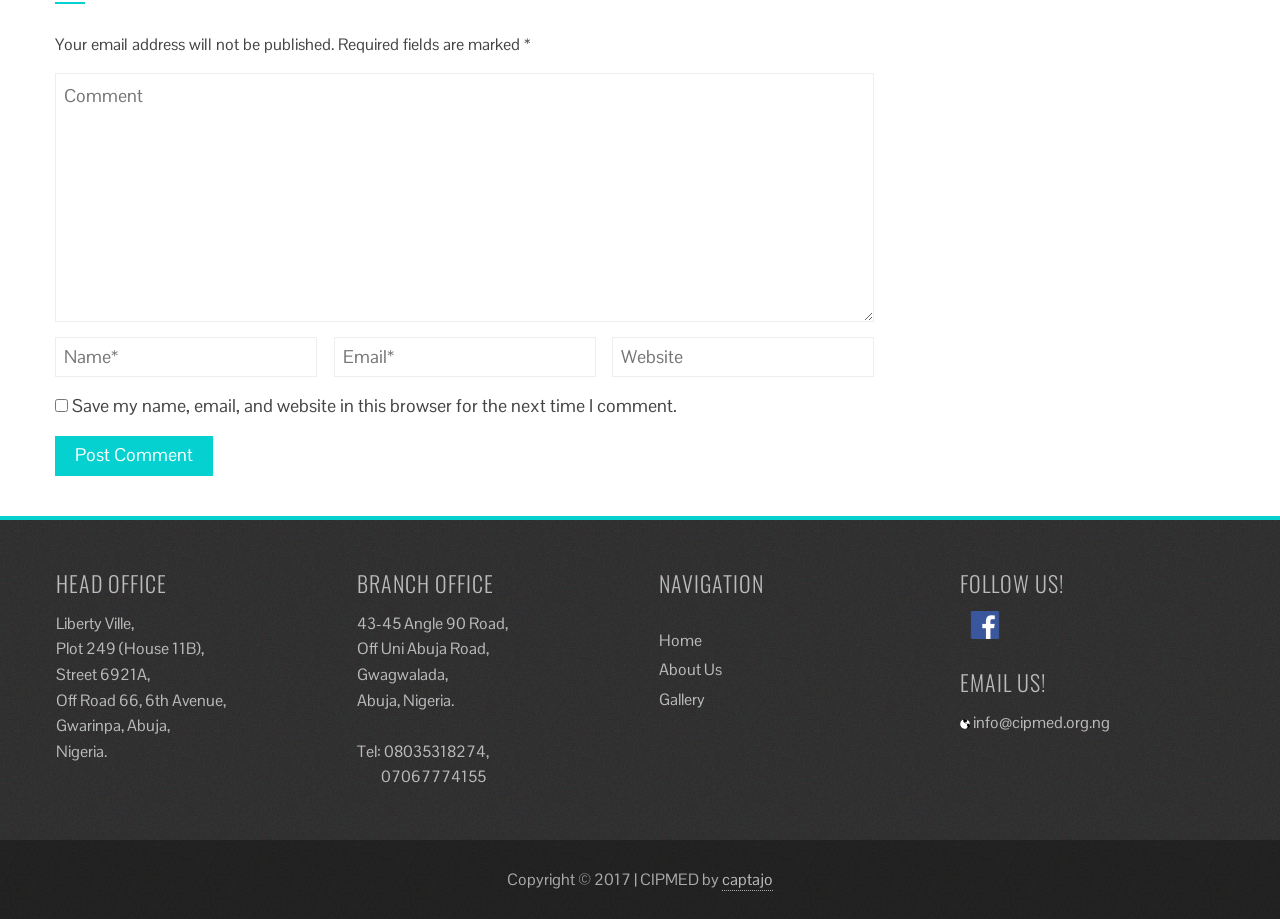Identify the bounding box for the UI element described as: "captajo". Ensure the coordinates are four float numbers between 0 and 1, formatted as [left, top, right, bottom].

[0.564, 0.946, 0.604, 0.97]